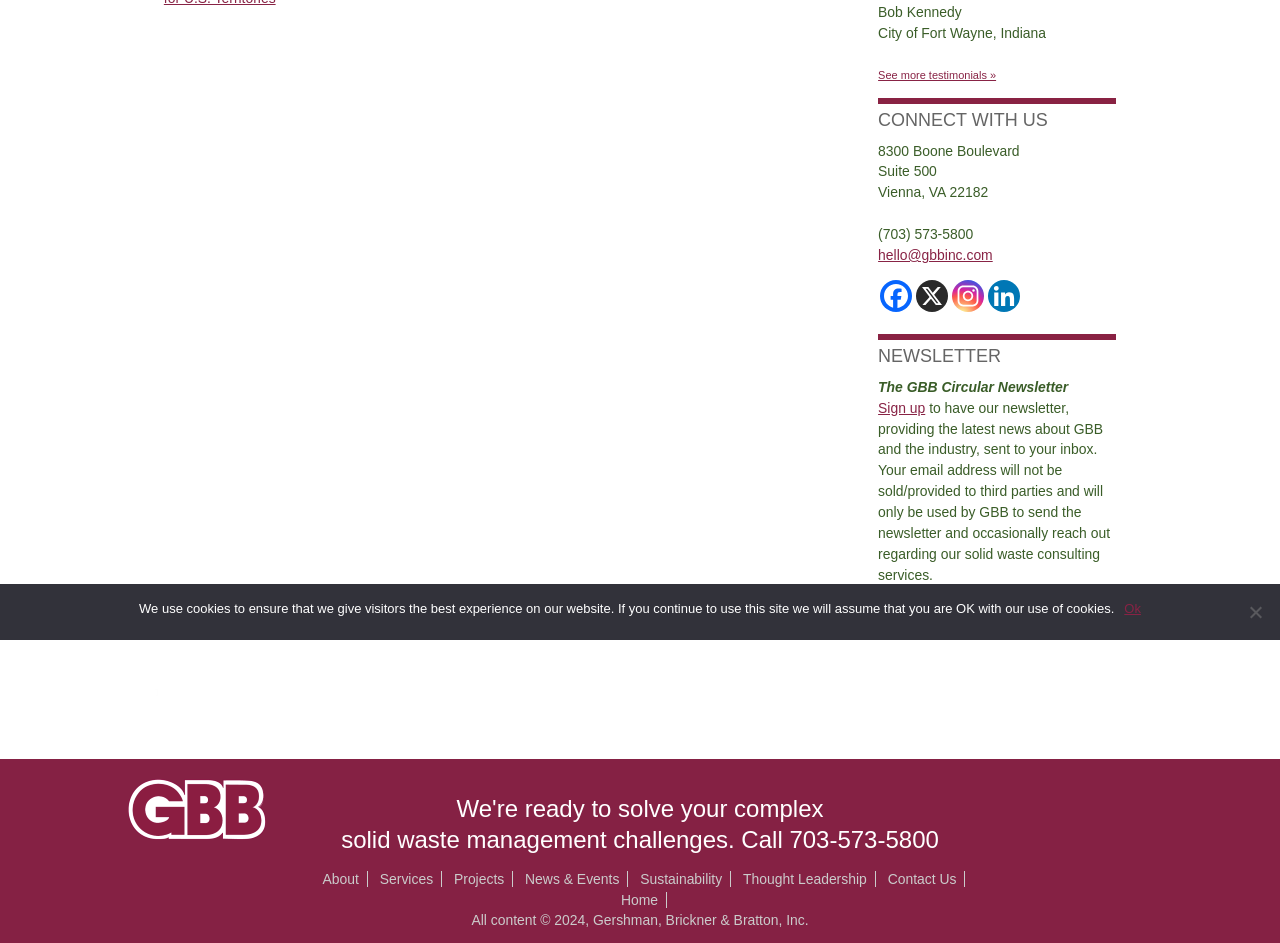Show the bounding box coordinates for the HTML element as described: "title="Facebook"".

[0.688, 0.297, 0.713, 0.331]